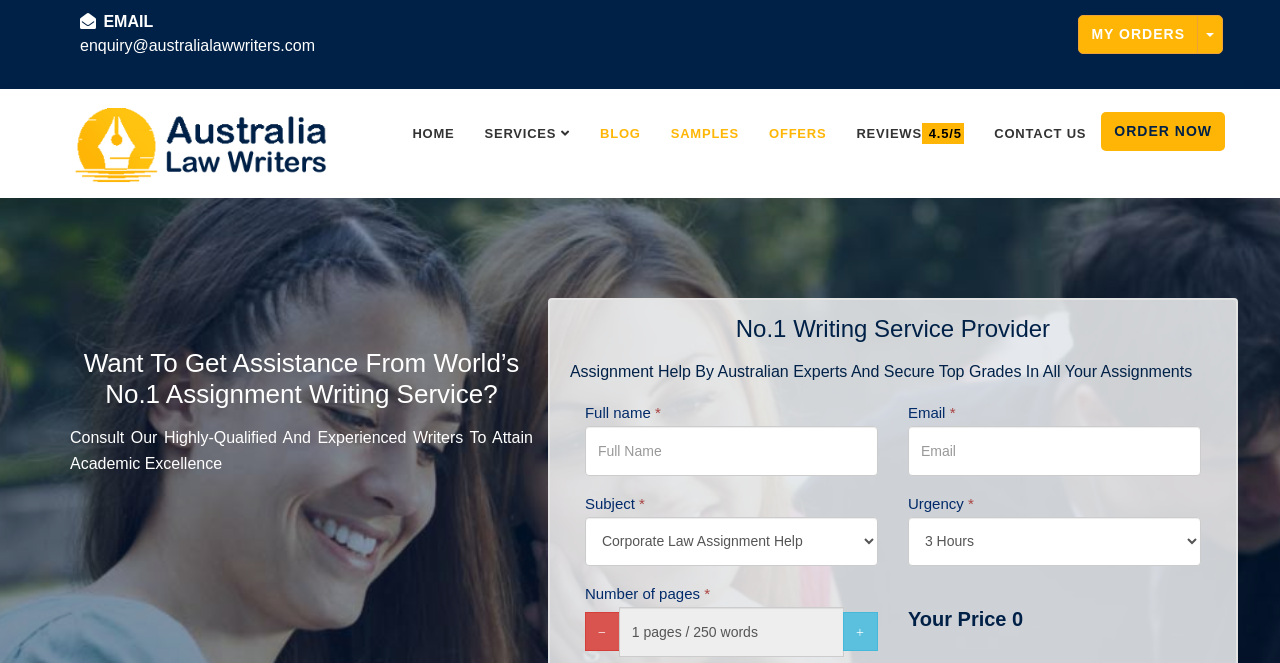How many links are there in the navigation menu?
Examine the image closely and answer the question with as much detail as possible.

The navigation menu is located at the top of the webpage, and it contains links to 'HOME', 'SERVICES', 'BLOG', 'SAMPLES', 'OFFERS', 'REVIEWS 4.5/5', and 'CONTACT US', which makes a total of 7 links.